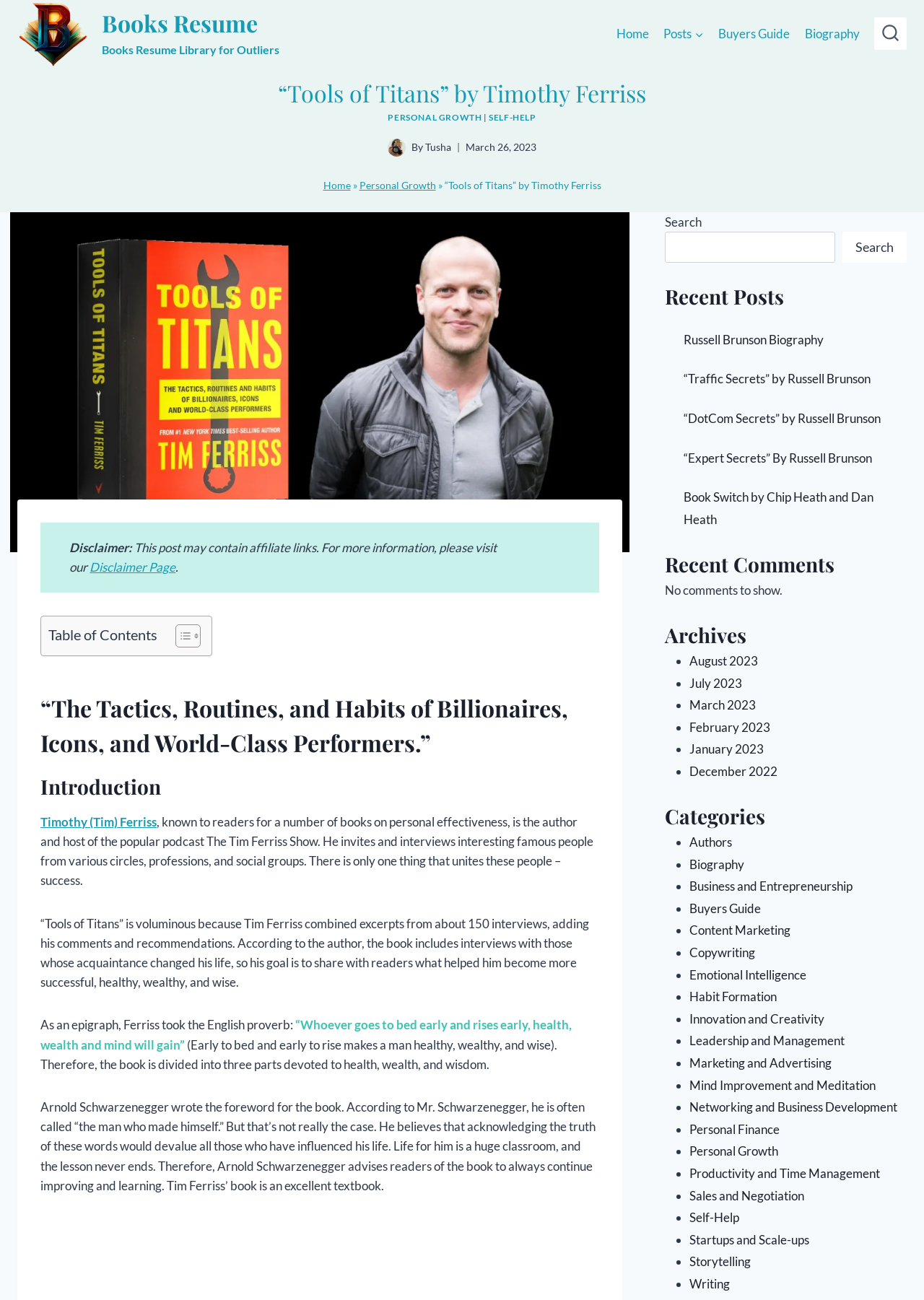Identify the bounding box coordinates of the section to be clicked to complete the task described by the following instruction: "Read the biography of Timothy Ferriss". The coordinates should be four float numbers between 0 and 1, formatted as [left, top, right, bottom].

[0.044, 0.626, 0.17, 0.638]